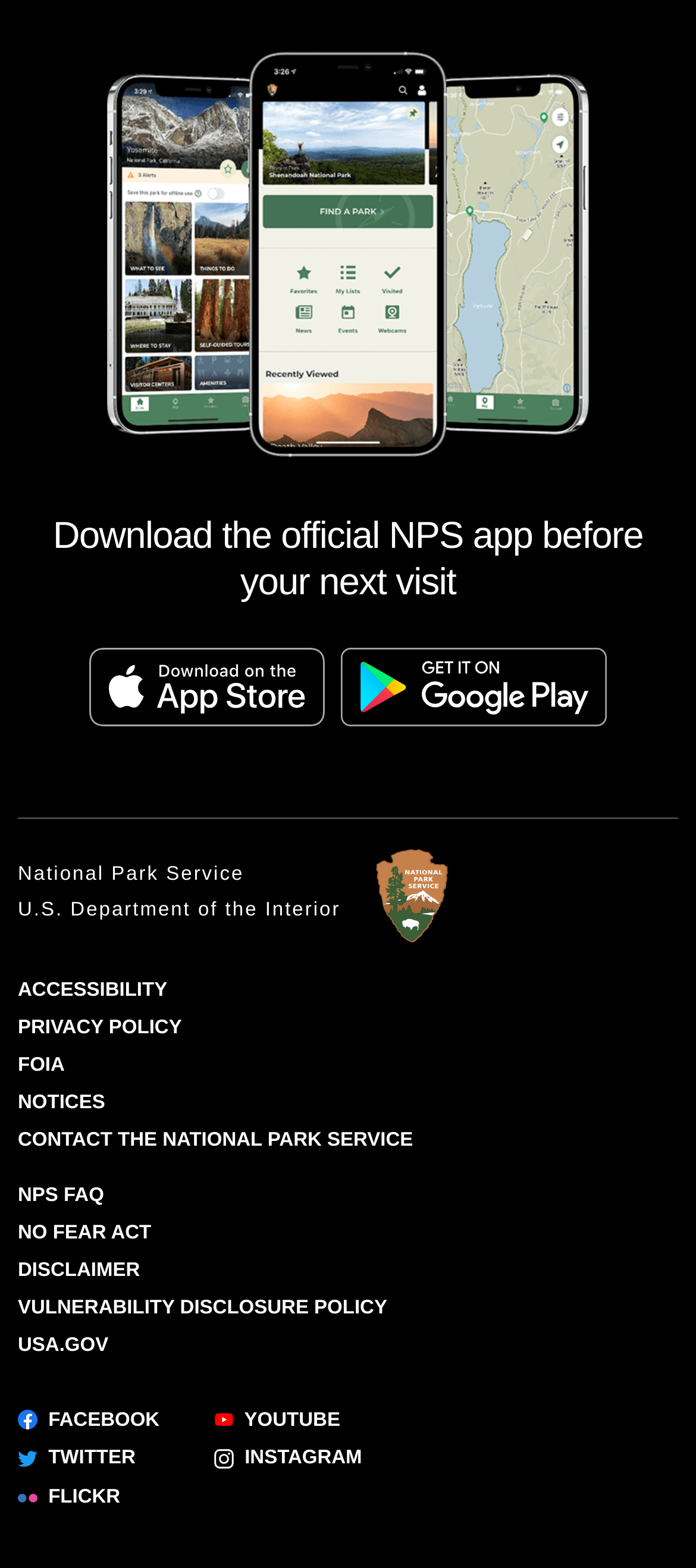Reply to the question with a single word or phrase:
How many links are there at the bottom of the webpage?

13